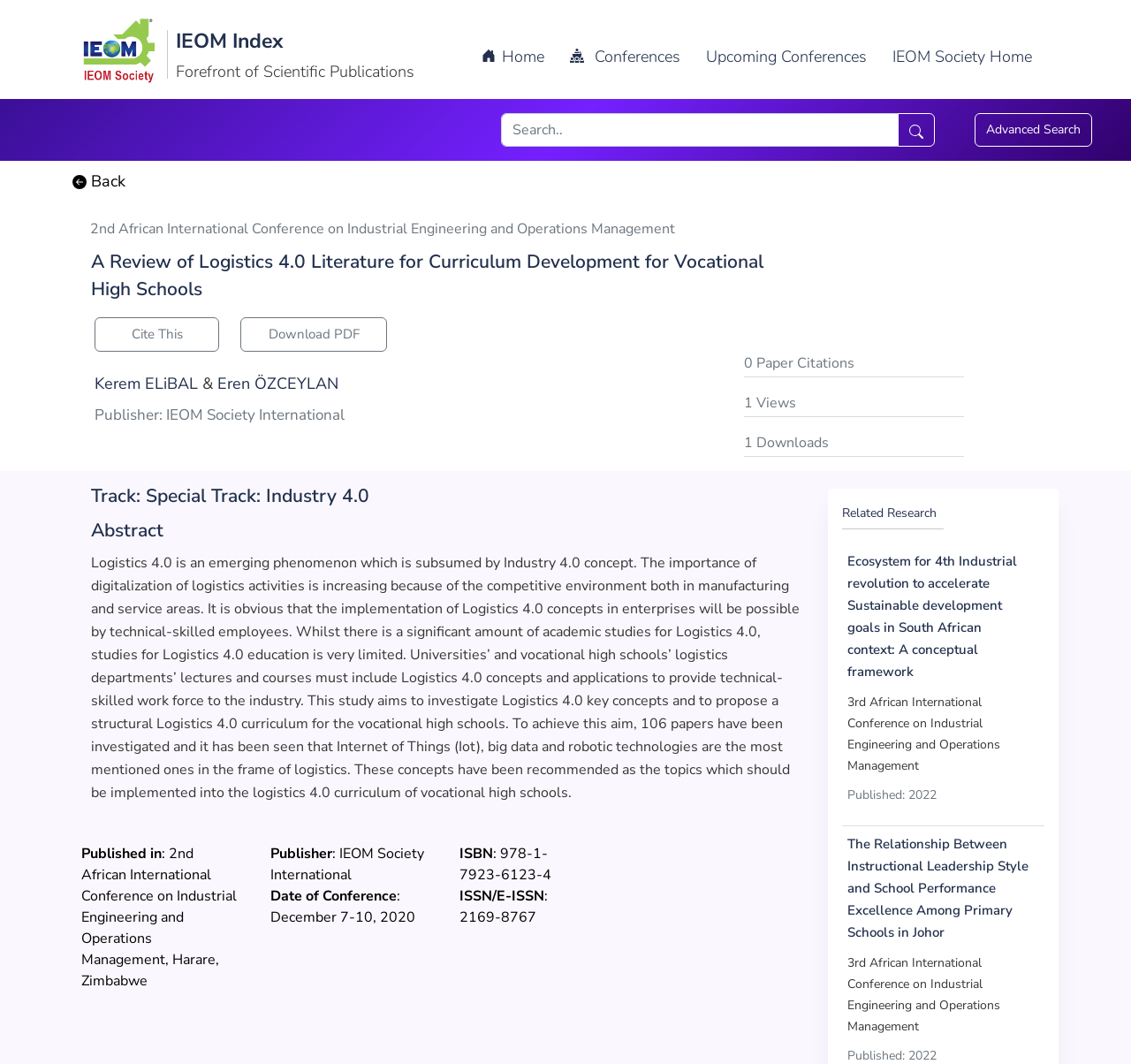Refer to the screenshot and answer the following question in detail:
What is the publisher of this paper?

I found the answer by looking at the text under the 'Publisher' section, which mentions the publisher's name.